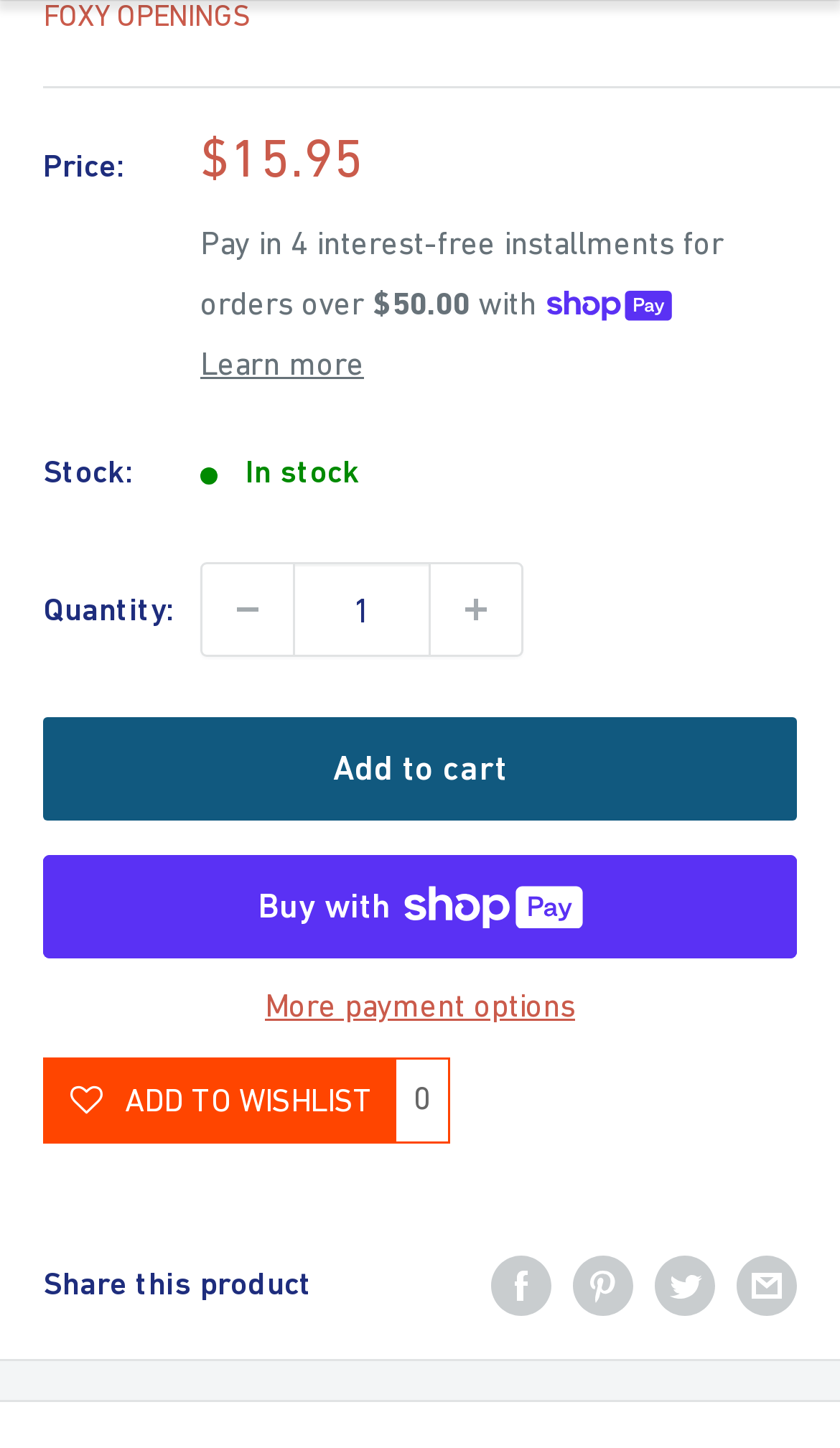What is the current stock status of the product?
Respond with a short answer, either a single word or a phrase, based on the image.

In stock